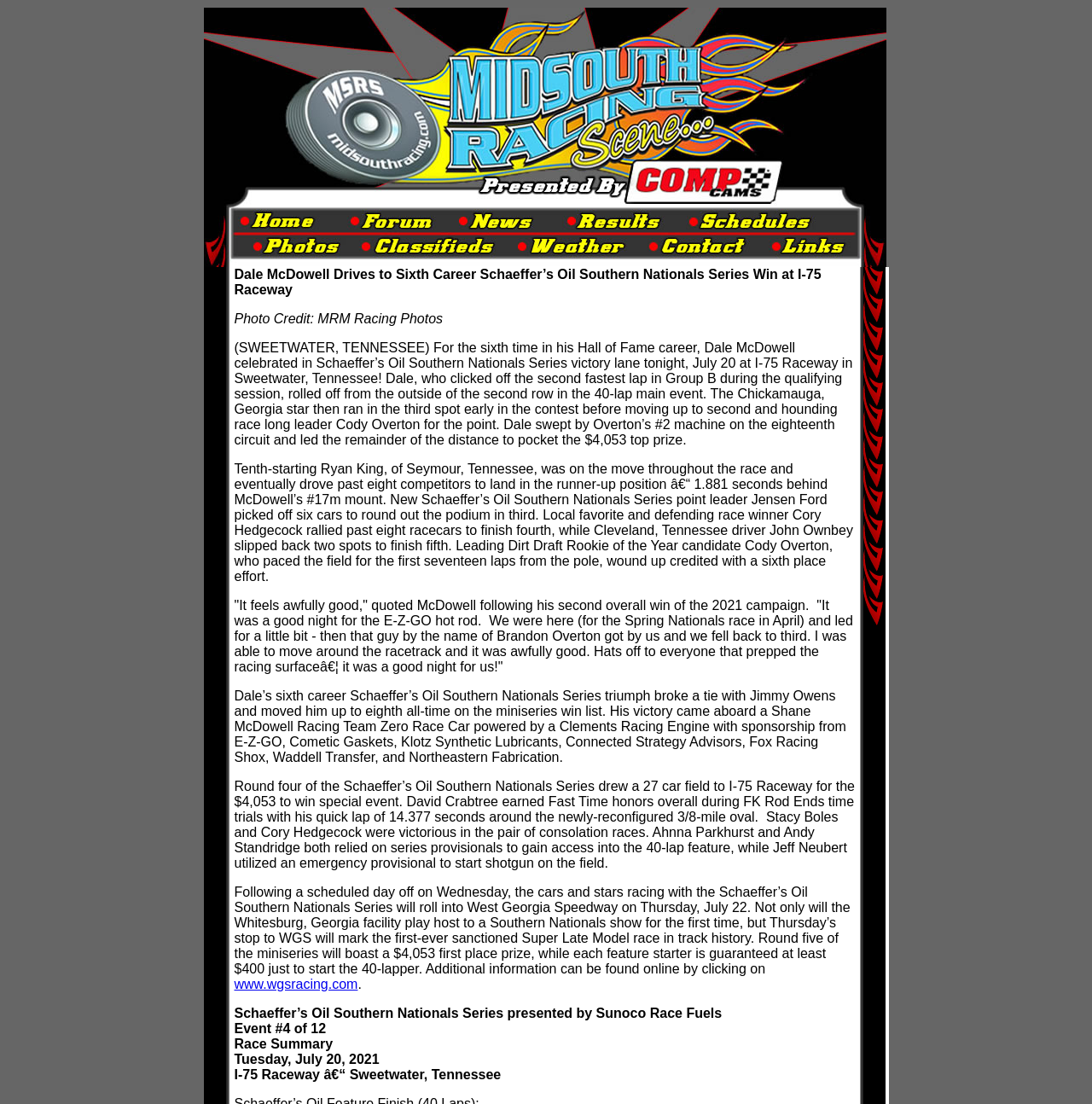Craft a detailed narrative of the webpage's structure and content.

The webpage is the official internet home of the Midsouth Racing Scene. At the top, there is a table with multiple rows and columns, taking up most of the width of the page. The table contains 11 links in the first row, each with a unique URL. Below this row, there are two more rows with links, although the number of links in each row varies.

To the right of the table, there is a smaller table with two rows, each containing an image. The images are positioned near the top-right corner of the page.

Below the main table, there are four lines of text. The first line reads "www.wgsracing.com" and is a link. The second line says "Race Summary", the third line displays the date "Tuesday, July 20, 2021", and the fourth line reads "I-75 Raceway – Sweetwater, Tennessee". These lines of text are positioned near the bottom-left corner of the page.

In total, there are 15 links and 2 images on the webpage. The layout is organized, with the main table taking center stage and the smaller table and text lines positioned to the right and below, respectively.